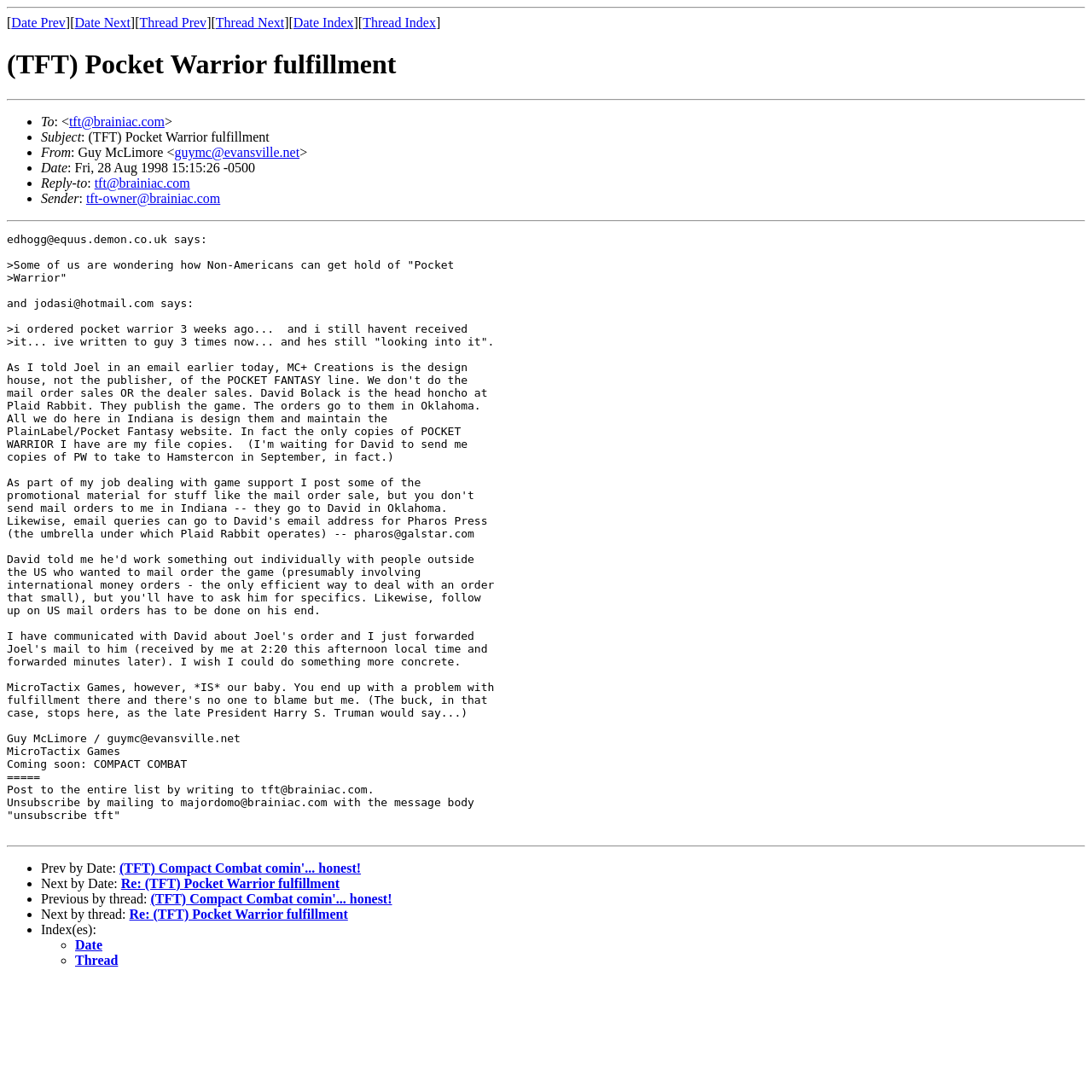Give a detailed account of the webpage's layout and content.

This webpage appears to be an archived email thread or forum post related to the topic of "(TFT) Pocket Warrior fulfillment". 

At the top of the page, there is a horizontal separator, followed by a series of links and static text elements, including "Date Prev", "Date Next", "Thread Prev", "Thread Next", "Date Index", and "Thread Index". These elements are positioned horizontally and are likely navigation links.

Below these links, there is a heading element with the title "(TFT) Pocket Warrior fulfillment", followed by another horizontal separator.

The main content of the page is a long block of text, which appears to be an email or forum post from Guy McLimore. The text is divided into sections using list markers (•) and includes information about the Pocket Warrior game, mail order sales, and fulfillment issues.

The text is followed by another horizontal separator, and then a series of links and static text elements, including "Prev by Date", "Next by Date", "Previous by thread", "Next by thread", and "Index(es)". These elements are also positioned horizontally and are likely navigation links.

Overall, the webpage appears to be a discussion thread or archived email related to the topic of Pocket Warrior fulfillment, with navigation links at the top and bottom of the page.